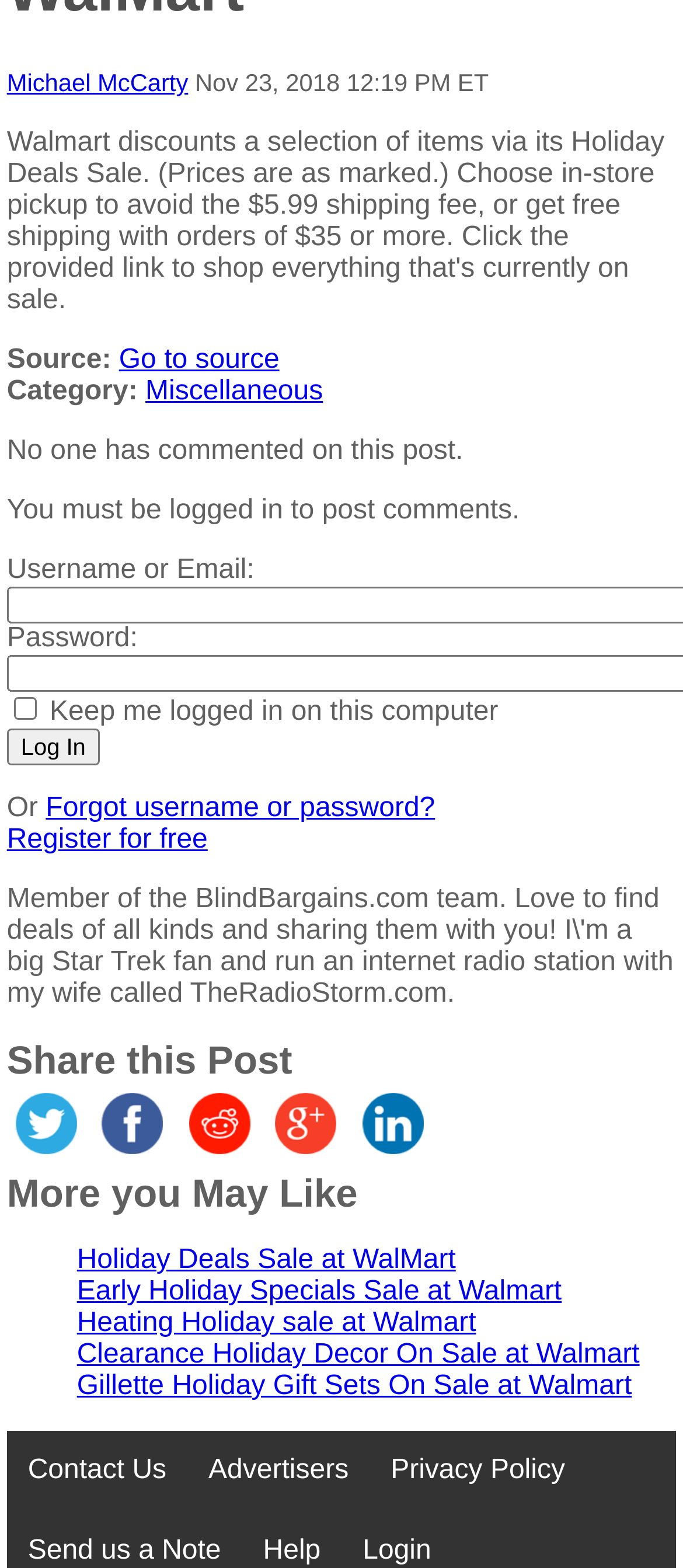When was the post published?
Could you answer the question in a detailed manner, providing as much information as possible?

The publication date and time of the post is mentioned next to the author's name, which is 'Nov 23, 2018 12:19 PM ET'.